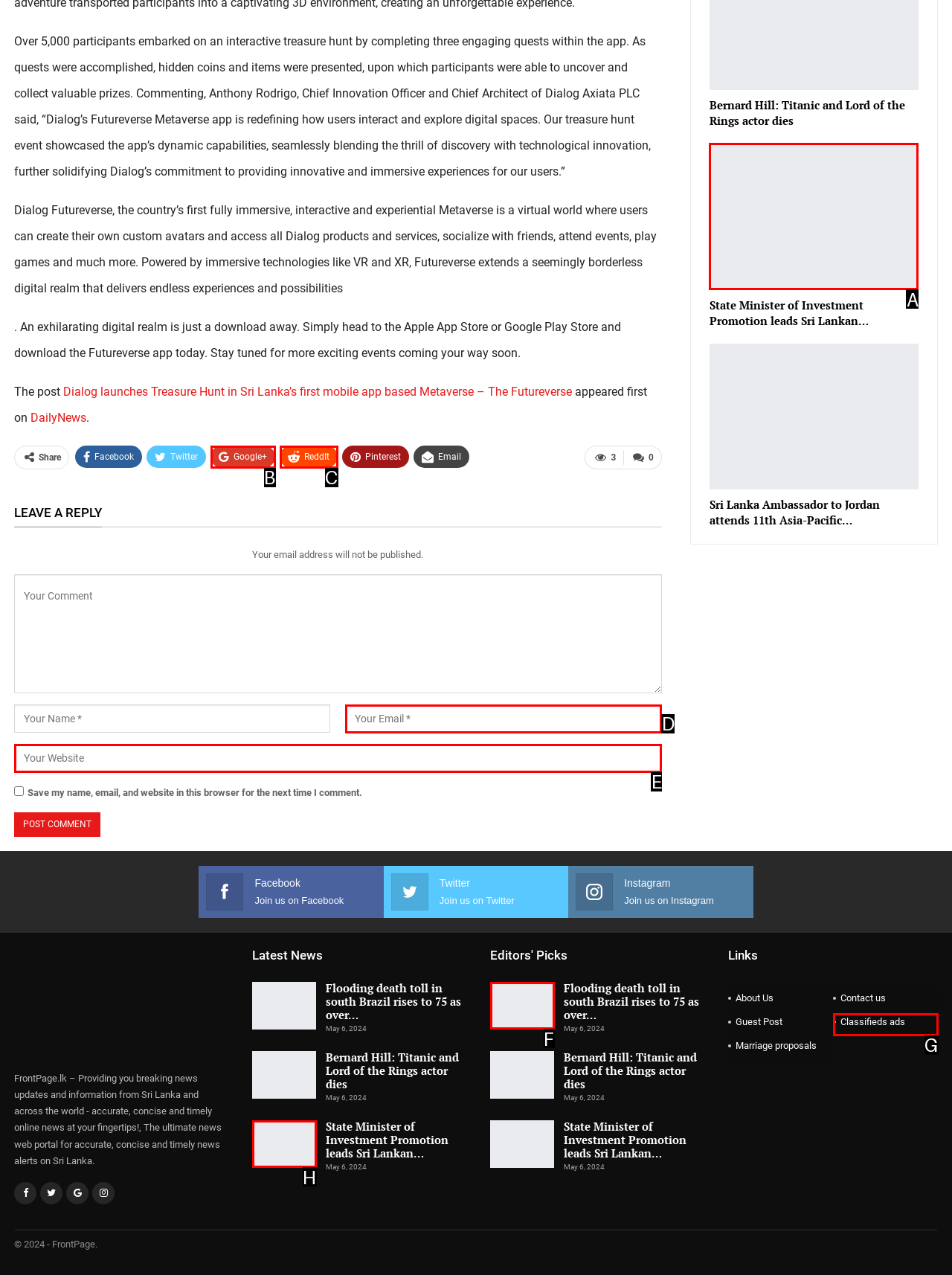Identify the letter that best matches this UI element description: name="url" placeholder="Your Website"
Answer with the letter from the given options.

E